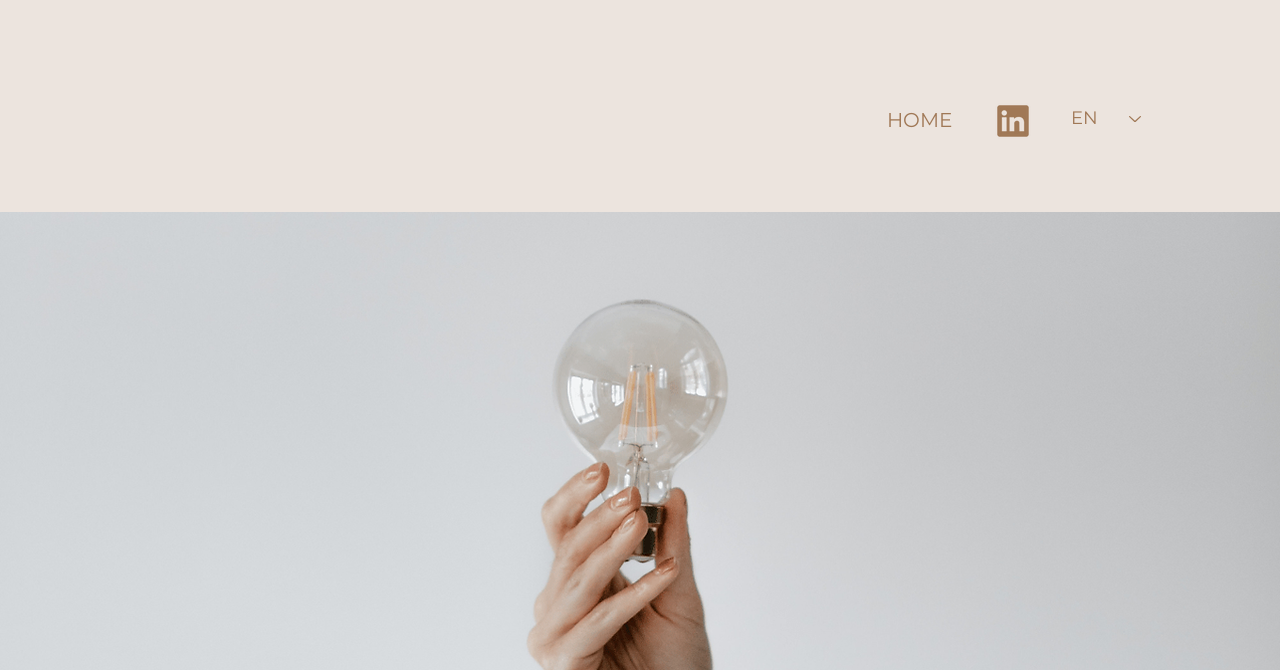What social media platform is linked?
Using the information from the image, answer the question thoroughly.

The social bar element has a child element 'link' with the text 'alt.text.label.LinkedIn', which indicates that the linked social media platform is LinkedIn.